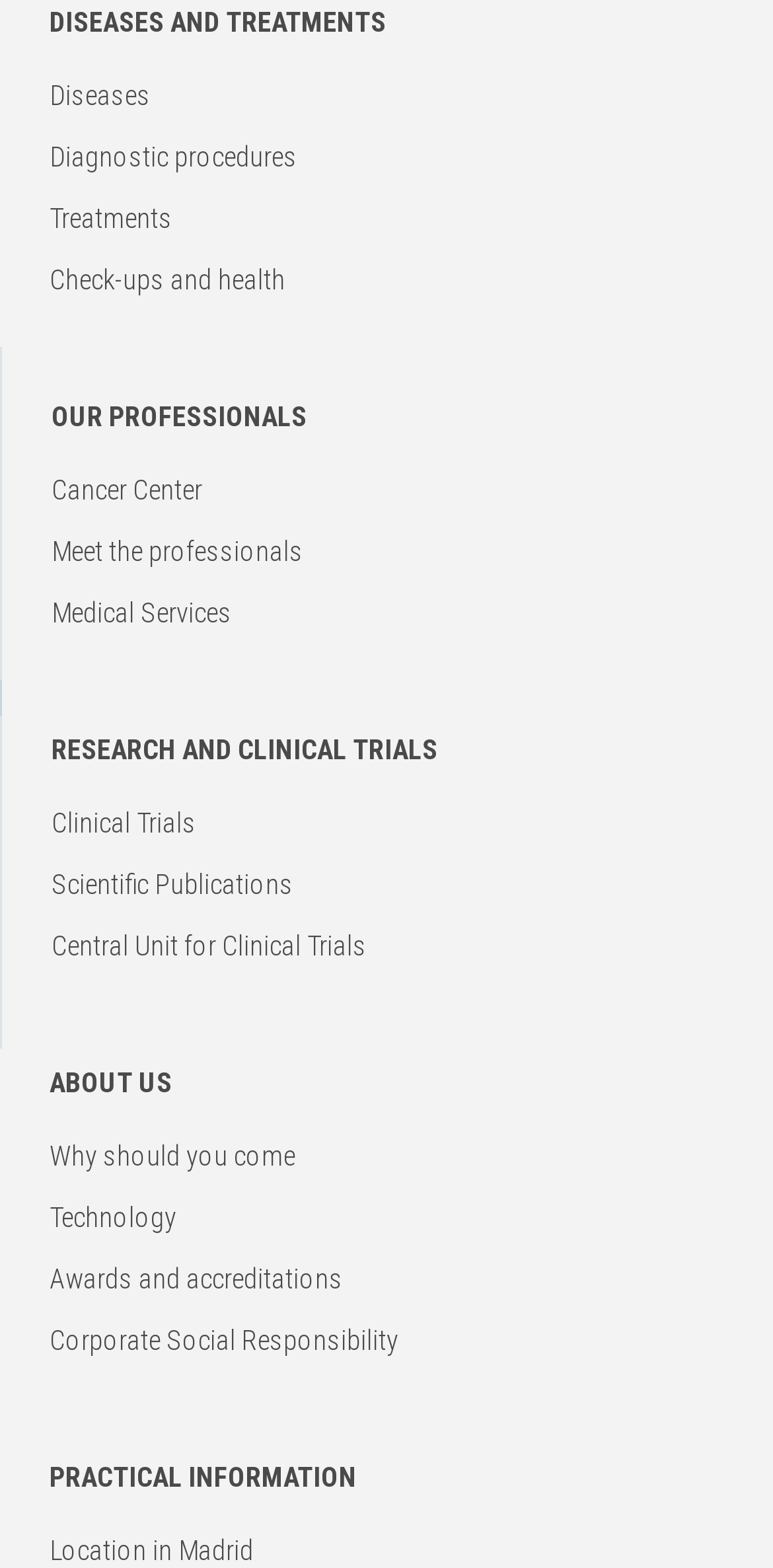Using the webpage screenshot, locate the HTML element that fits the following description and provide its bounding box: "Medical Services".

[0.067, 0.38, 0.3, 0.4]